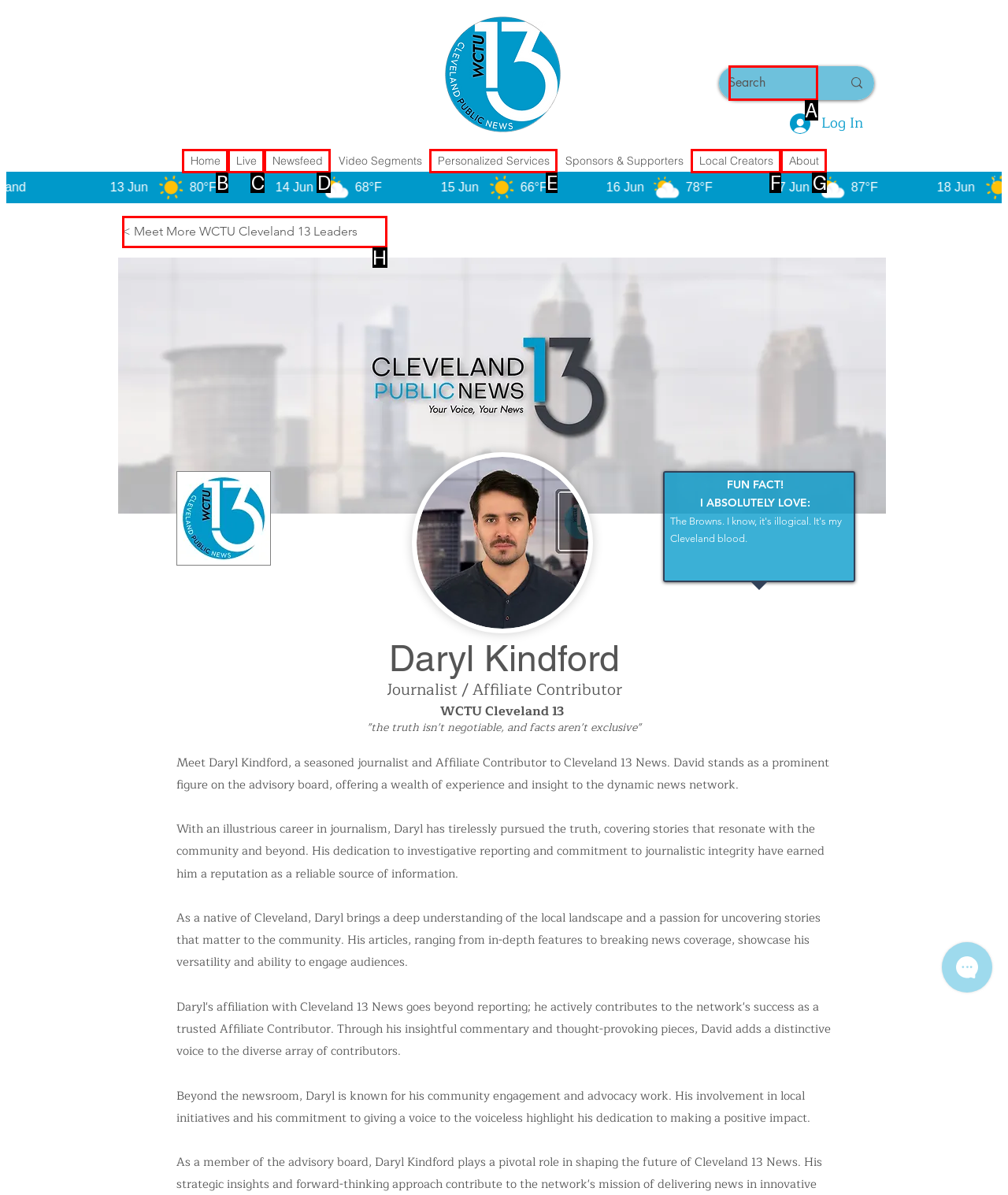Identify the correct option to click in order to complete this task: Search for something
Answer with the letter of the chosen option directly.

A